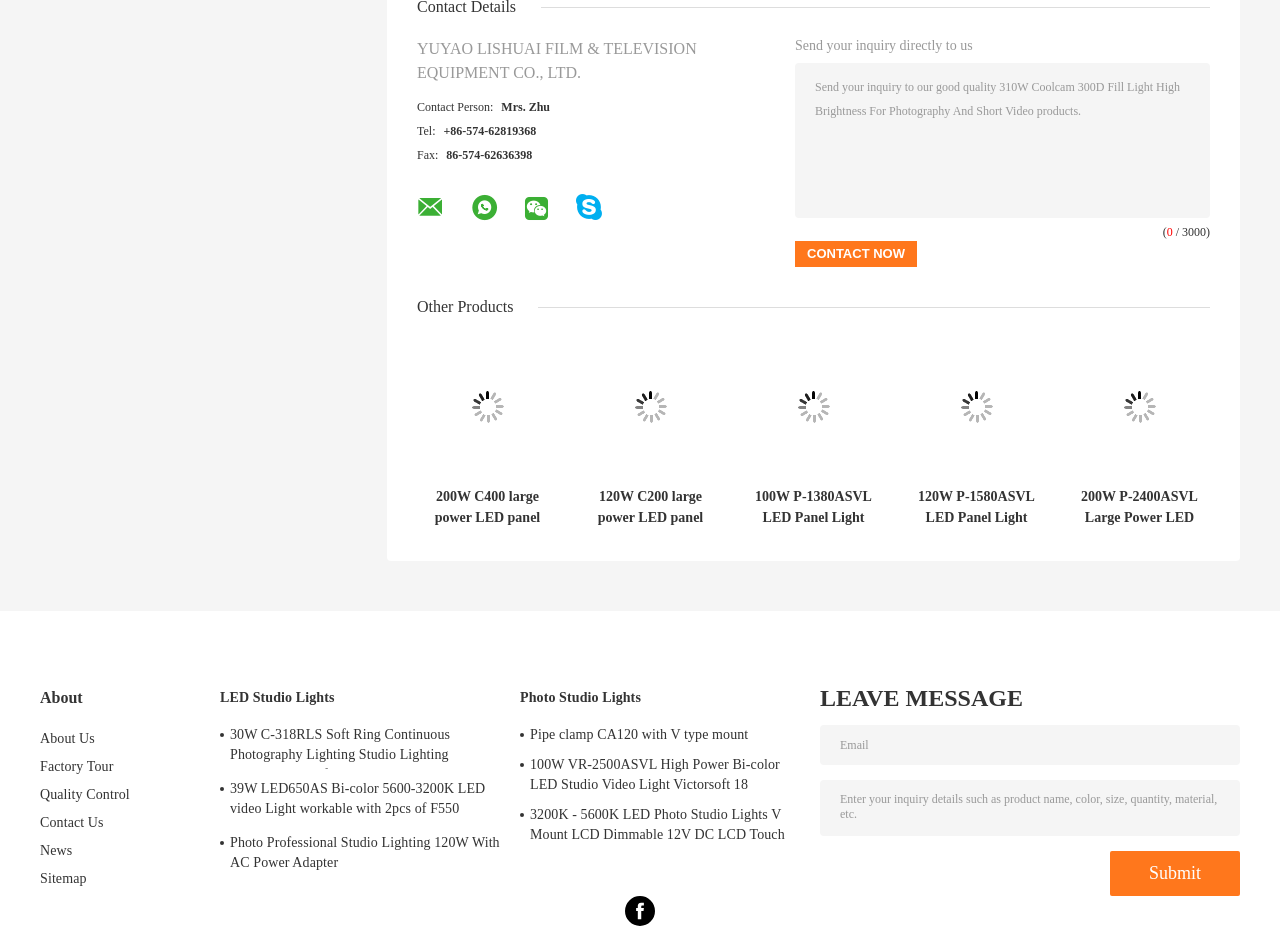What is the purpose of the 'Send your inquiry directly to us' section?
Carefully examine the image and provide a detailed answer to the question.

The 'Send your inquiry directly to us' section is located in the middle of the webpage, with a static text element and a textbox. It allows users to send an inquiry to the company, and the company's contact information is provided above this section.